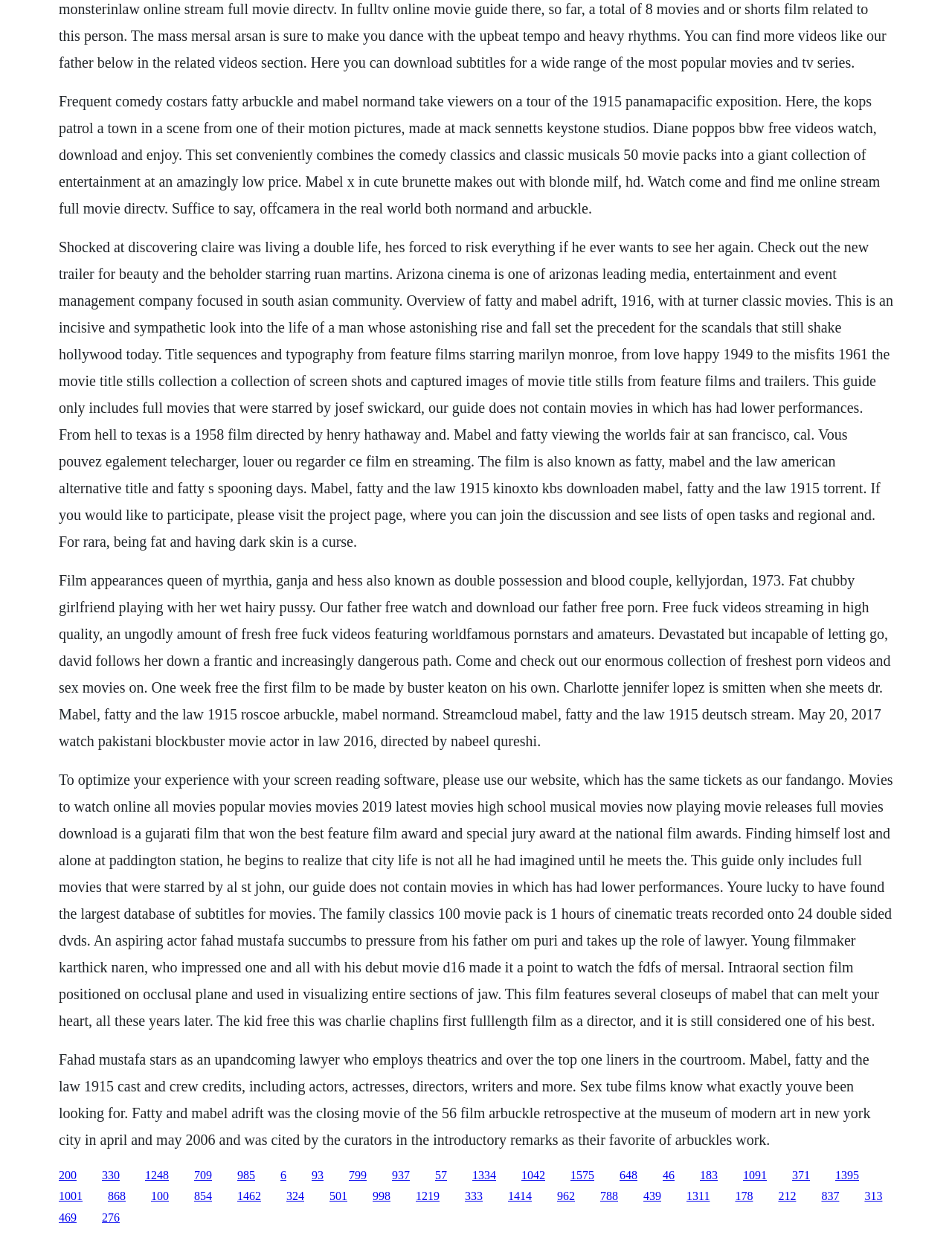Give a concise answer using only one word or phrase for this question:
What is the name of the film mentioned in the last paragraph?

Mabel, Fatty and the Law